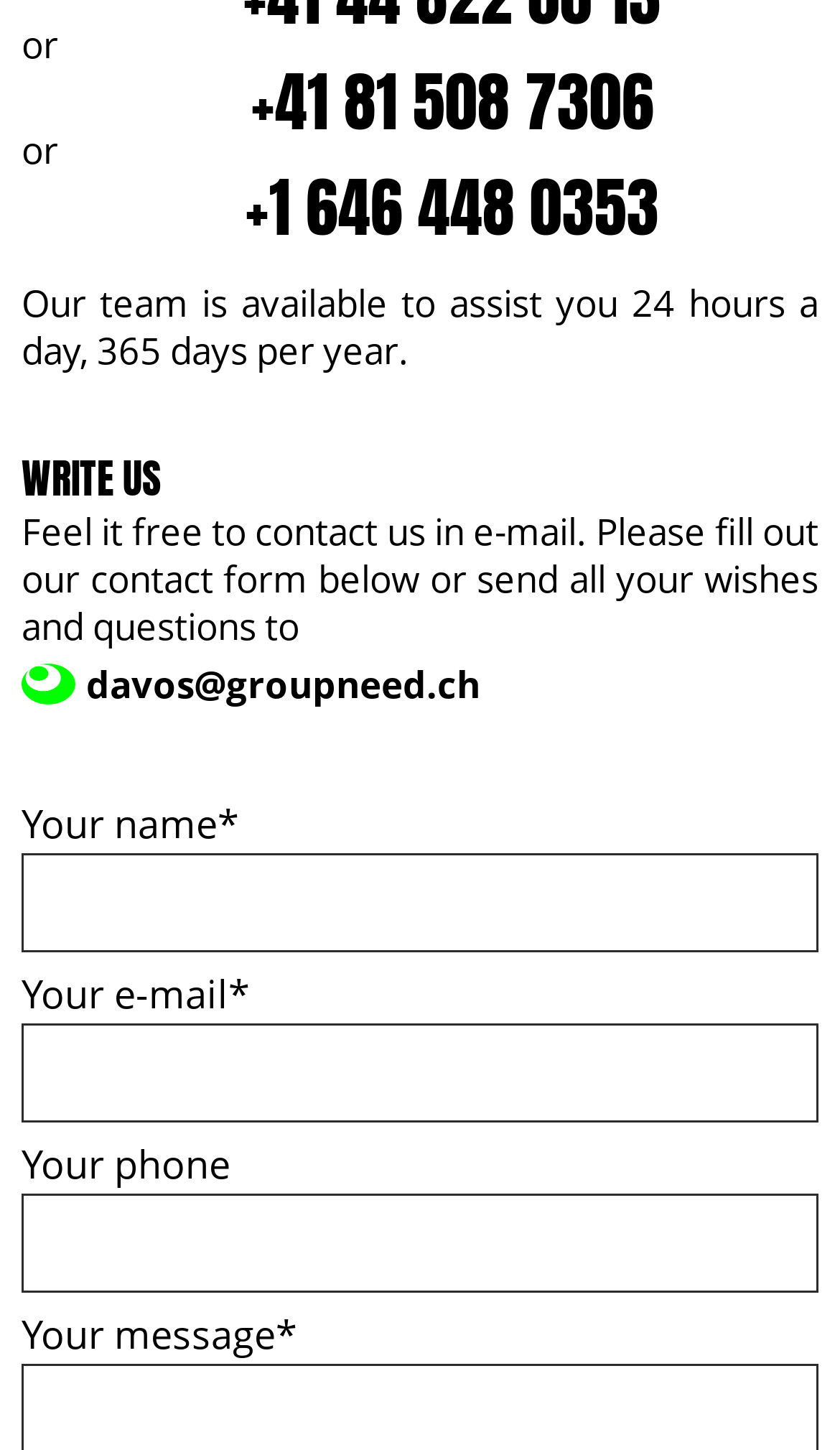How many fields are required in the contact form?
Look at the image and answer the question using a single word or phrase.

3